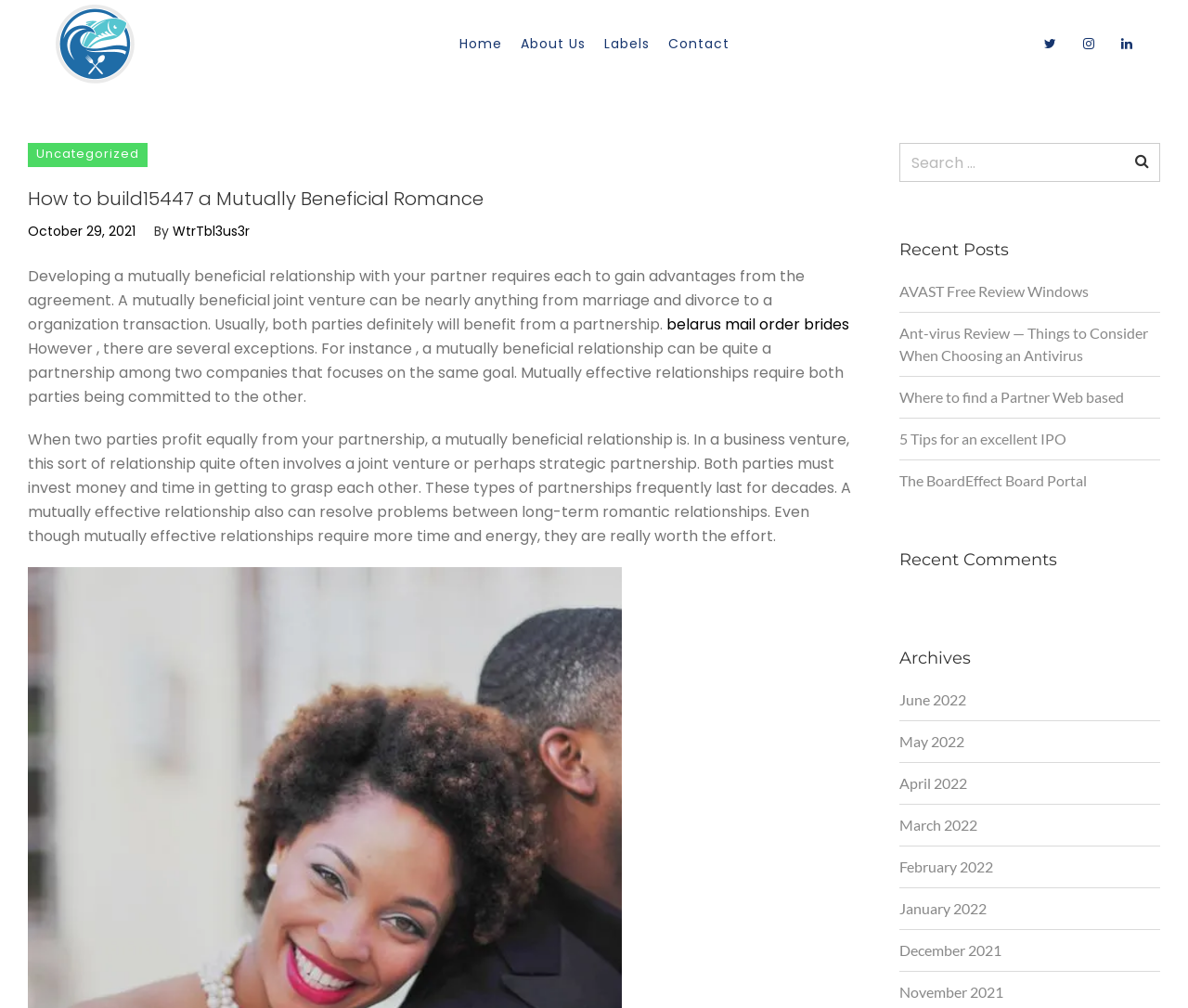How many recent posts are listed on the webpage? Please answer the question using a single word or phrase based on the image.

5